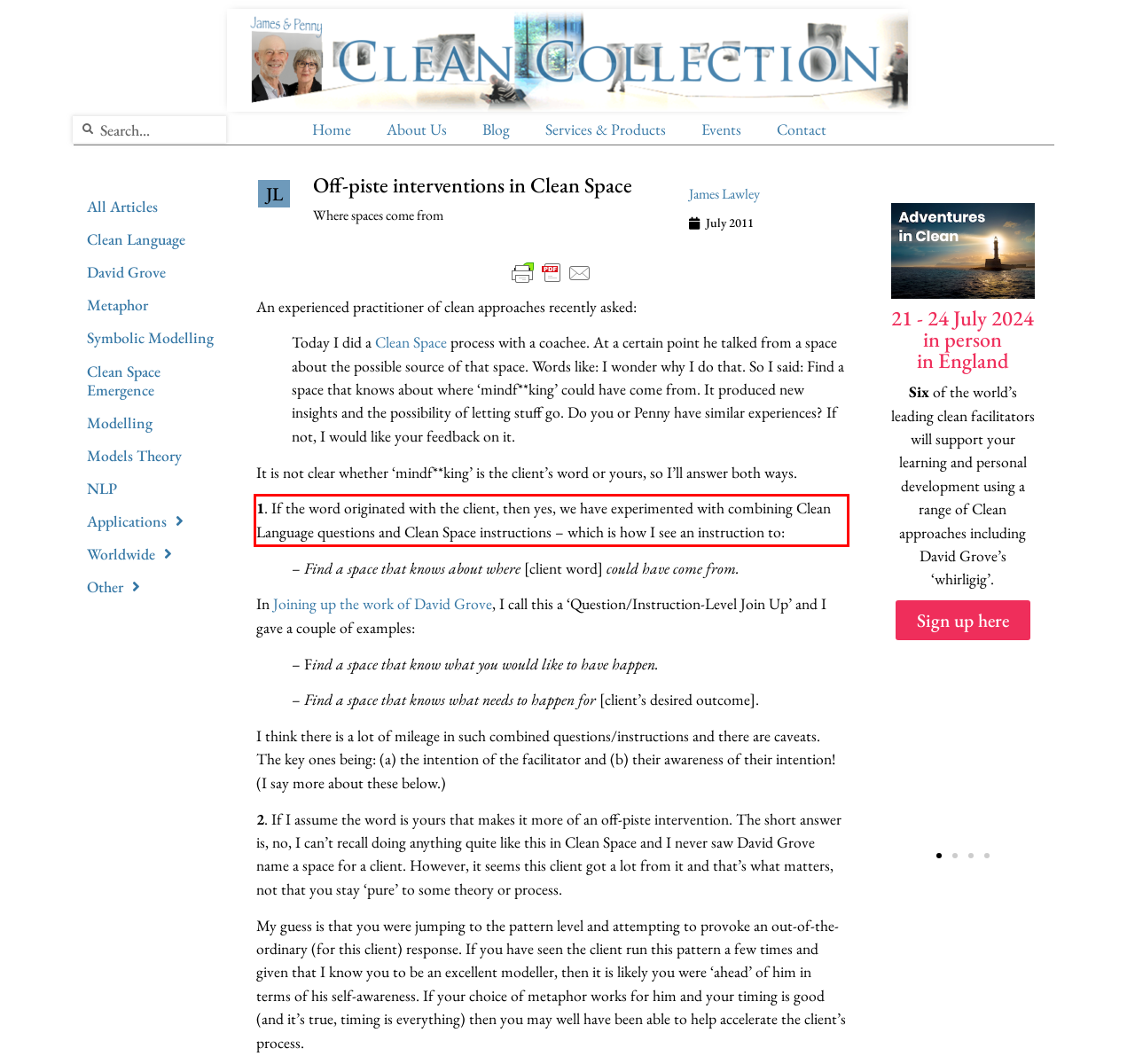Please perform OCR on the UI element surrounded by the red bounding box in the given webpage screenshot and extract its text content.

1. If the word originated with the client, then yes, we have experimented with combining Clean Language questions and Clean Space instructions – which is how I see an instruction to: